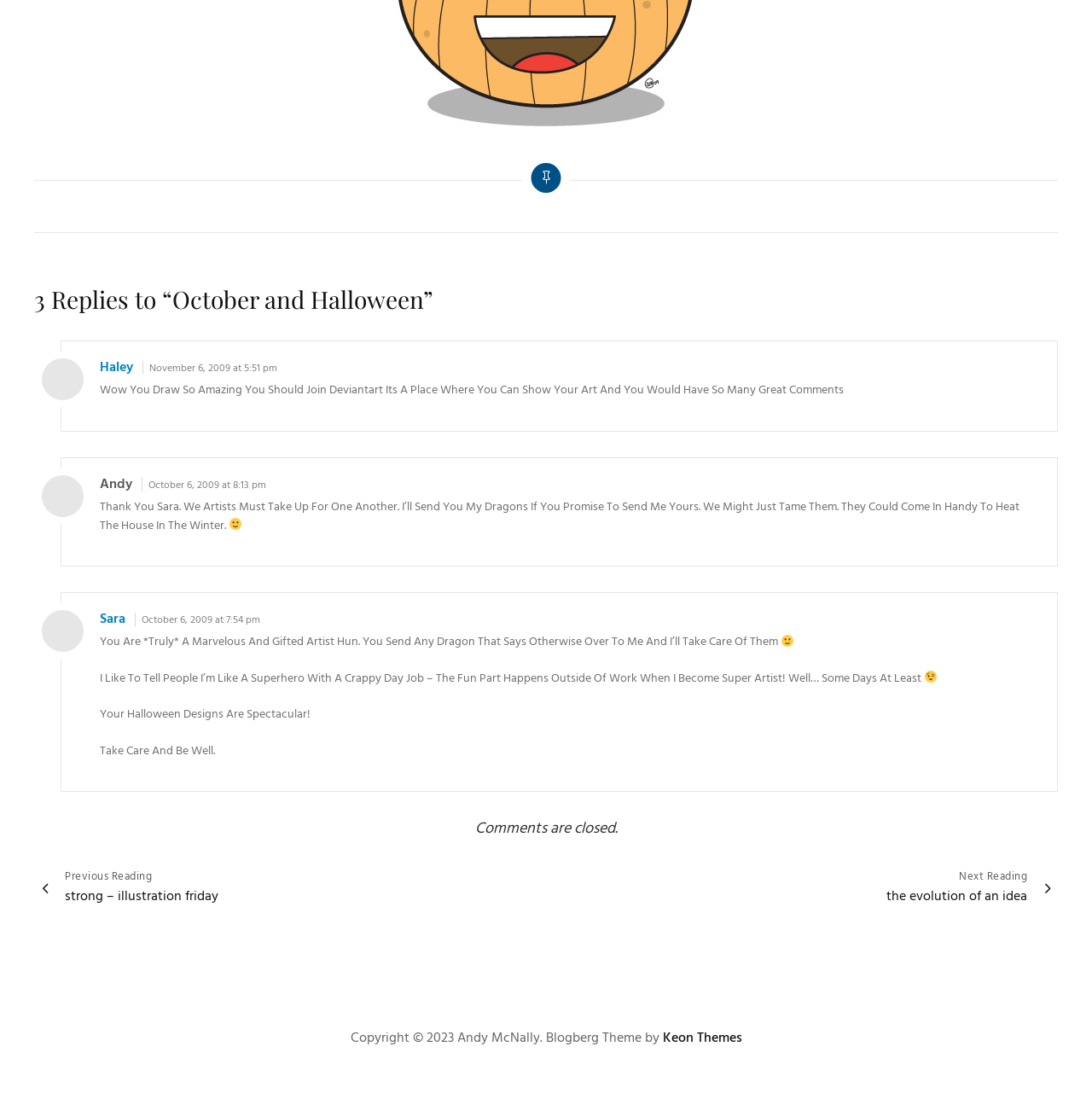Identify the bounding box coordinates of the clickable section necessary to follow the following instruction: "Click on the link to view Haley's profile". The coordinates should be presented as four float numbers from 0 to 1, i.e., [left, top, right, bottom].

[0.091, 0.327, 0.122, 0.347]